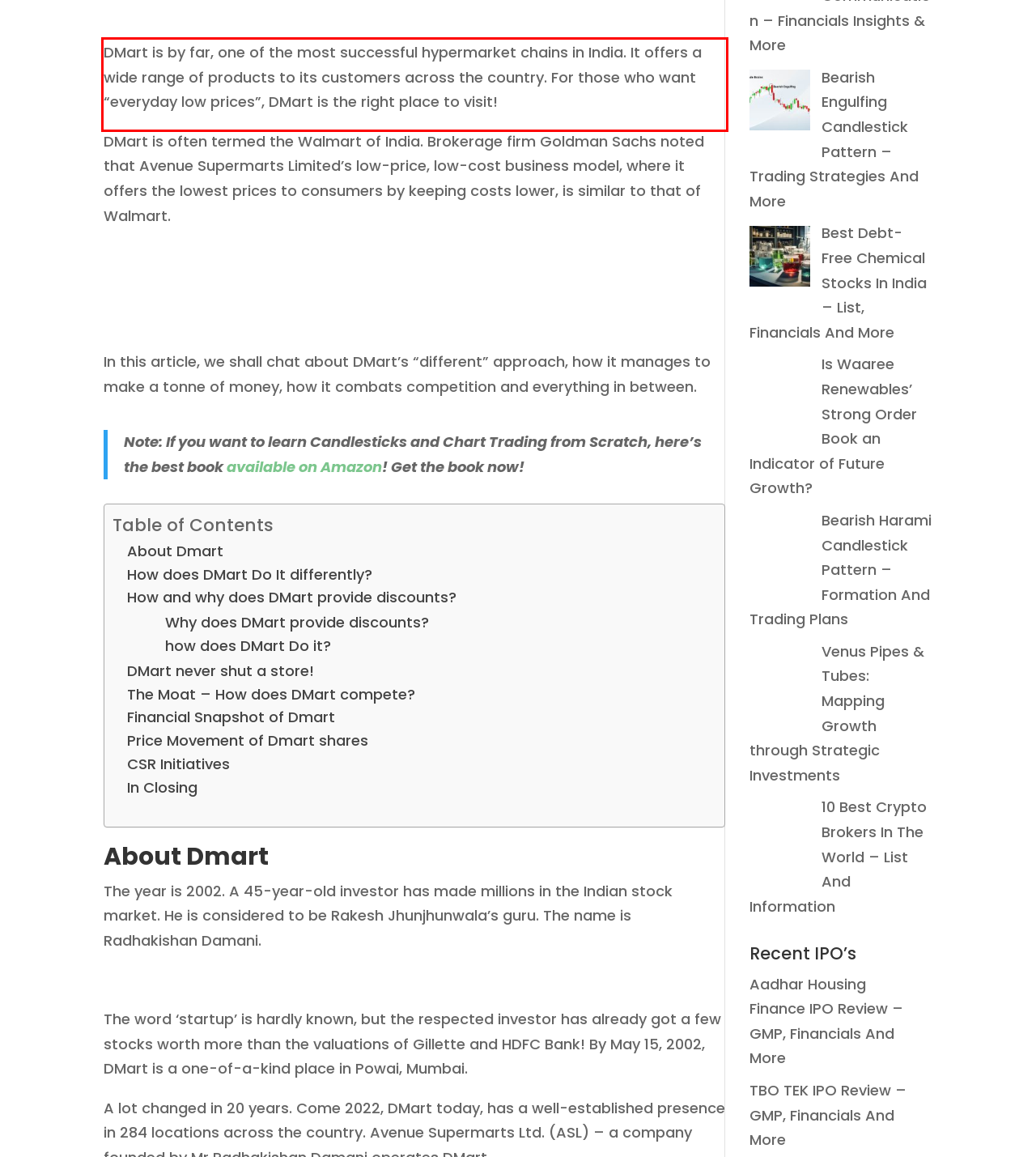Please examine the screenshot of the webpage and read the text present within the red rectangle bounding box.

DMart is by far, one of the most successful hypermarket chains in India. It offers a wide range of products to its customers across the country. For those who want “everyday low prices”, DMart is the right place to visit!